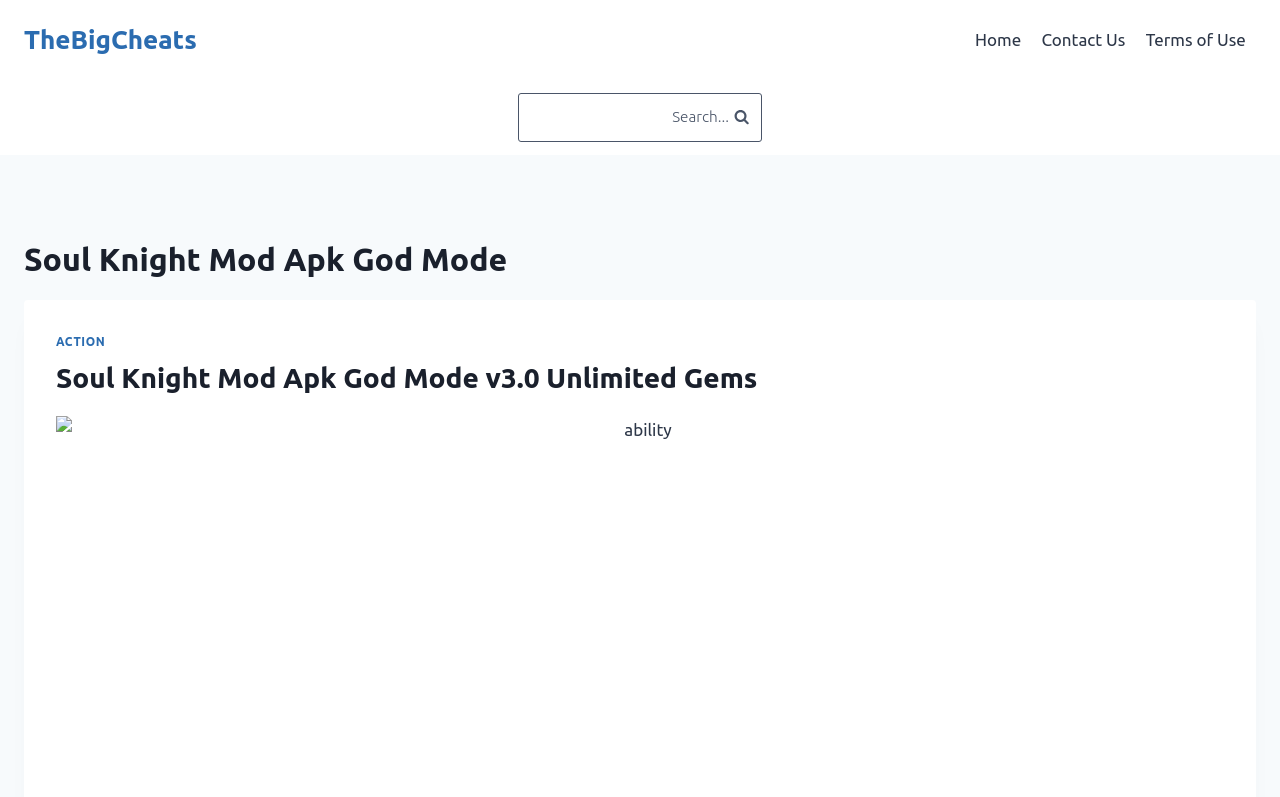Find the bounding box of the web element that fits this description: "Action".

[0.044, 0.421, 0.082, 0.437]